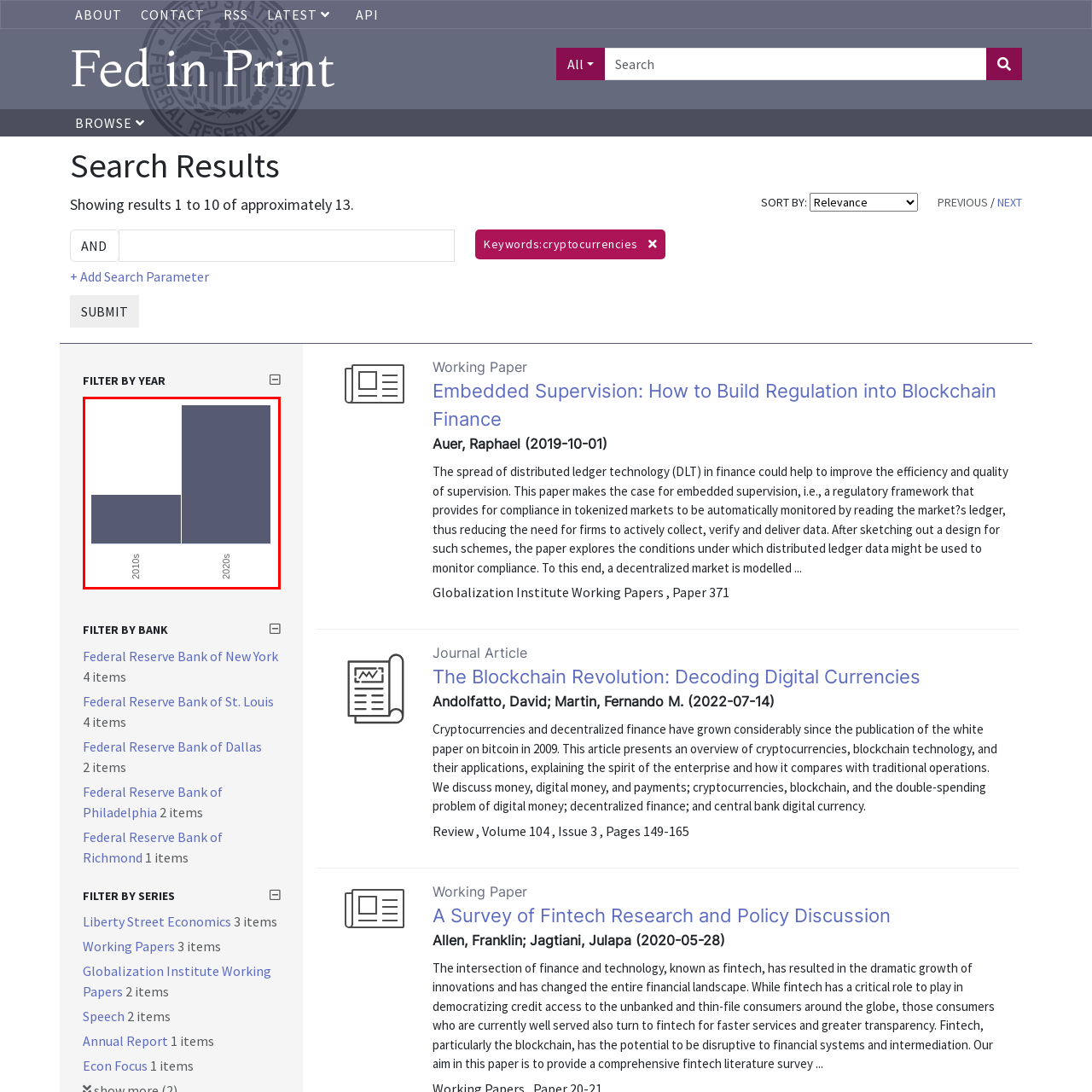What is the relationship between the two bars?
Look closely at the image within the red bounding box and respond to the question with one word or a brief phrase.

2020s is taller